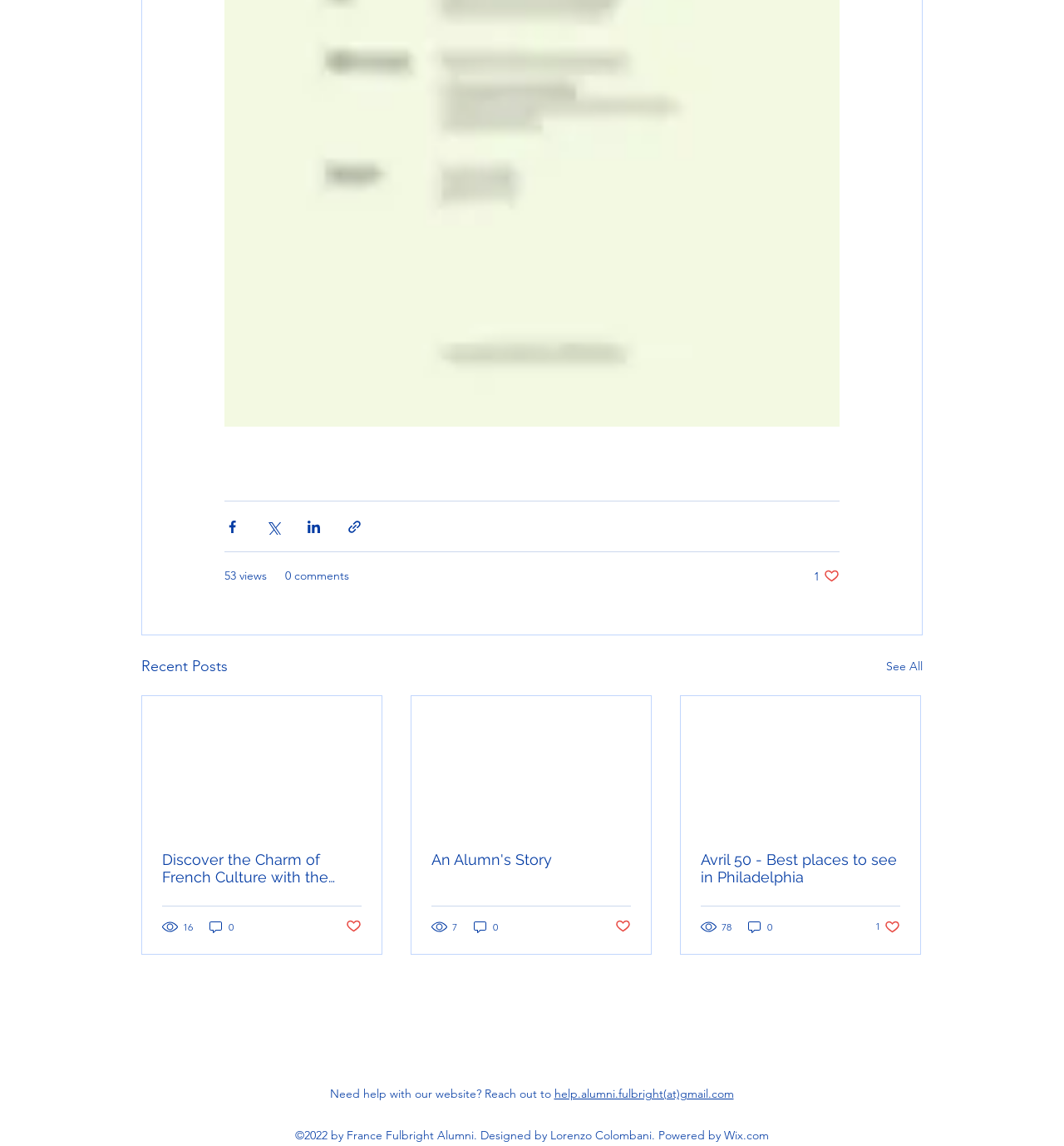Specify the bounding box coordinates of the area to click in order to execute this command: 'Contact help via email'. The coordinates should consist of four float numbers ranging from 0 to 1, and should be formatted as [left, top, right, bottom].

[0.521, 0.948, 0.689, 0.961]